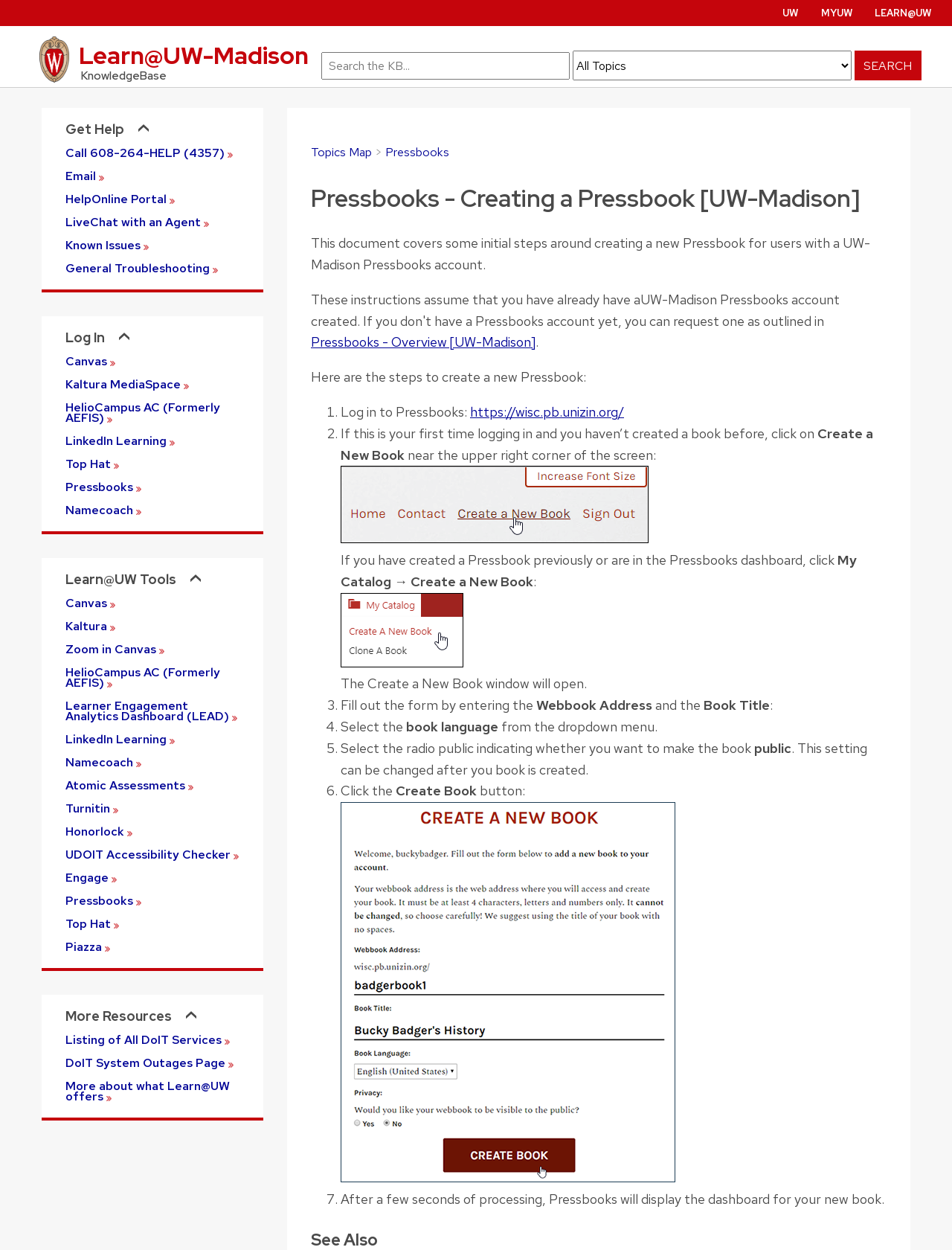Determine the bounding box coordinates of the target area to click to execute the following instruction: "Click on Learn@UW-Madison Knowledgebase."

[0.031, 0.029, 0.325, 0.067]